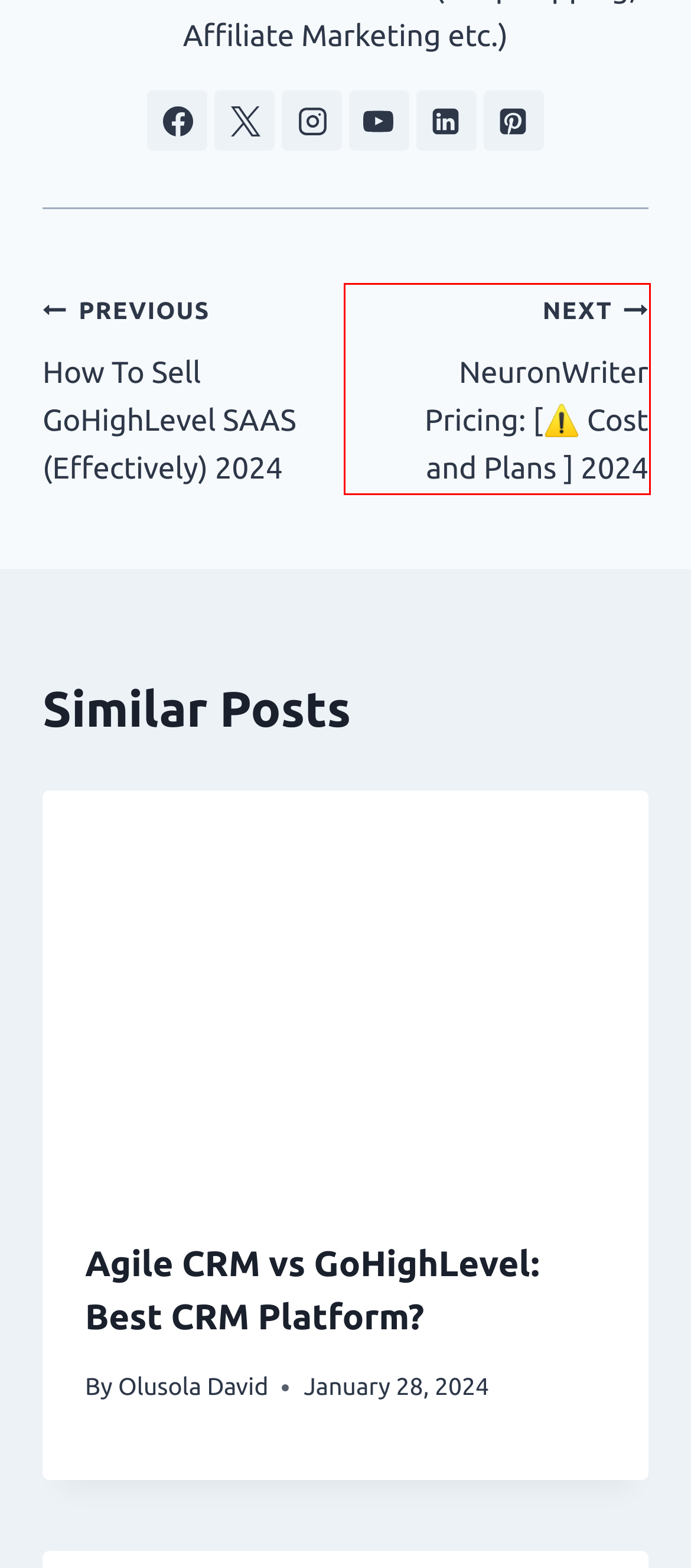Observe the screenshot of a webpage with a red bounding box around an element. Identify the webpage description that best fits the new page after the element inside the bounding box is clicked. The candidates are:
A. Privacy Policy – Akismet
B. Agile CRM vs GoHighLevel: Best CRM Platform?
C. GoHighLevel Pricing: Costs & Plans [Is It Worth The Price?]
D. GoHighLevel for Yoga Instructors: (Guide & Free Template)
E. GoHighlevel Summit: [Full Summit Details]
F. GoHighLevel for Digital Agency: [Success Template]
G. NeuronWriter Pricing: [⚠️ Cost and Plans ] 2024
H. GoHighLevel Black Friday Deals 2024: [50% Off 3 months]

G